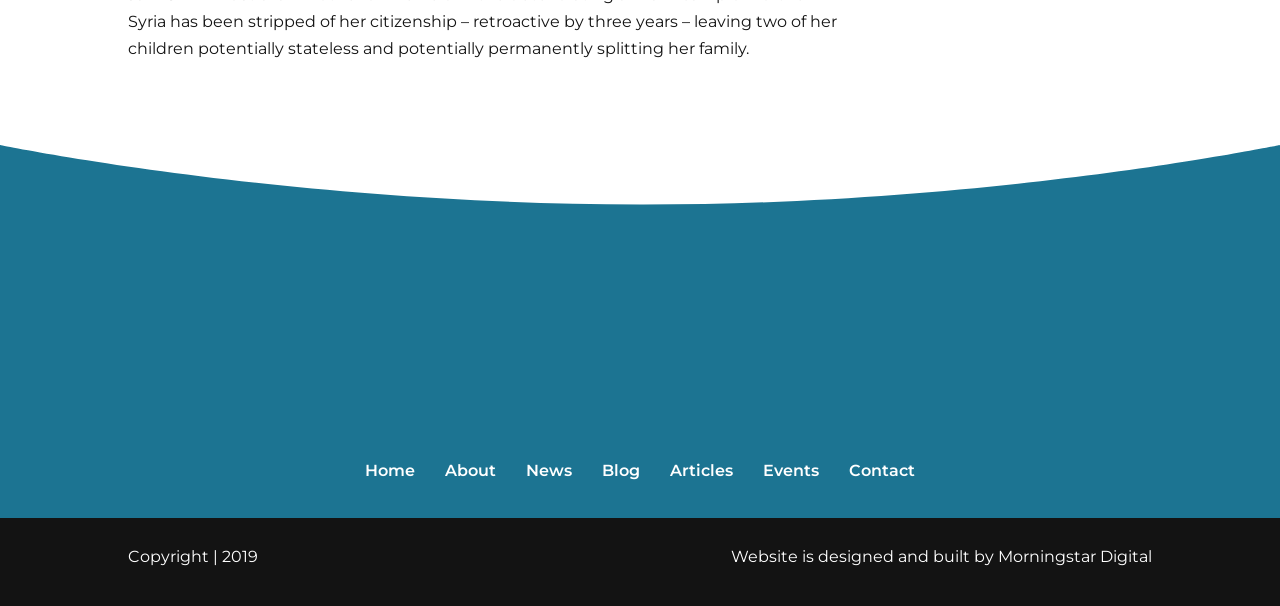Please specify the coordinates of the bounding box for the element that should be clicked to carry out this instruction: "check the latest news". The coordinates must be four float numbers between 0 and 1, formatted as [left, top, right, bottom].

[0.411, 0.761, 0.447, 0.792]